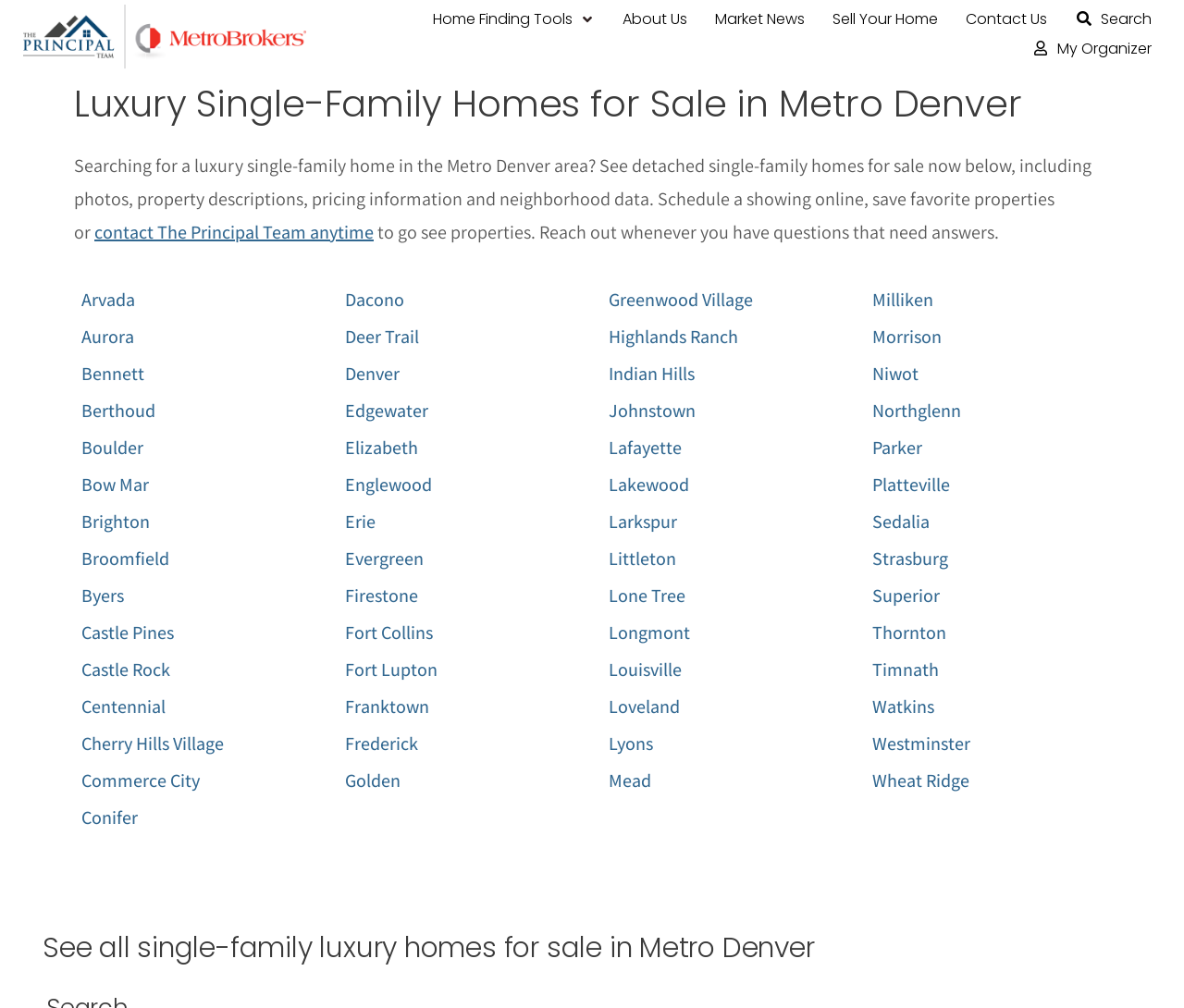Find and provide the bounding box coordinates for the UI element described with: "Parker".

[0.737, 0.432, 0.779, 0.456]